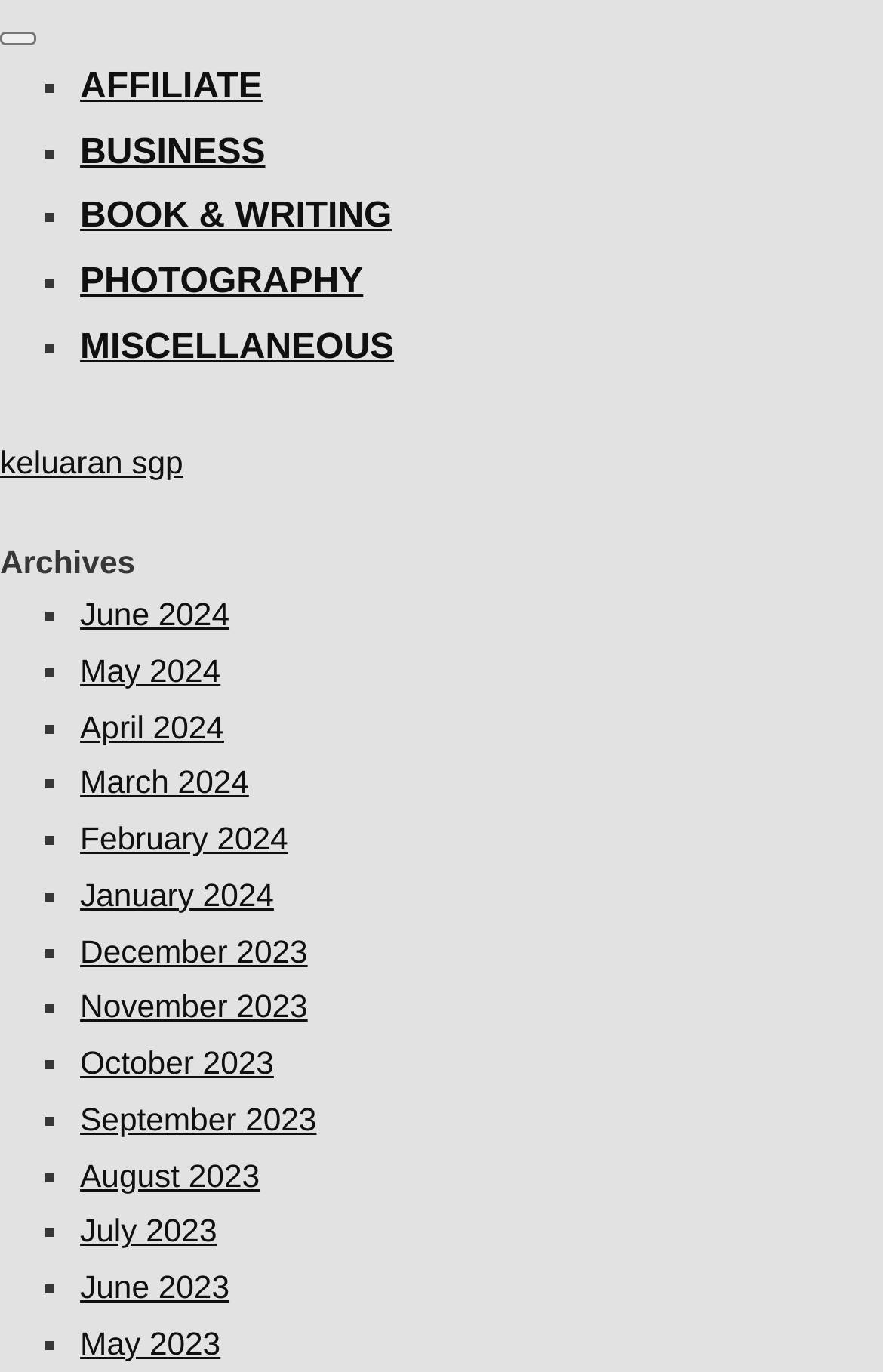Identify and provide the bounding box coordinates of the UI element described: "Photography". The coordinates should be formatted as [left, top, right, bottom], with each number being a float between 0 and 1.

[0.091, 0.192, 0.411, 0.22]